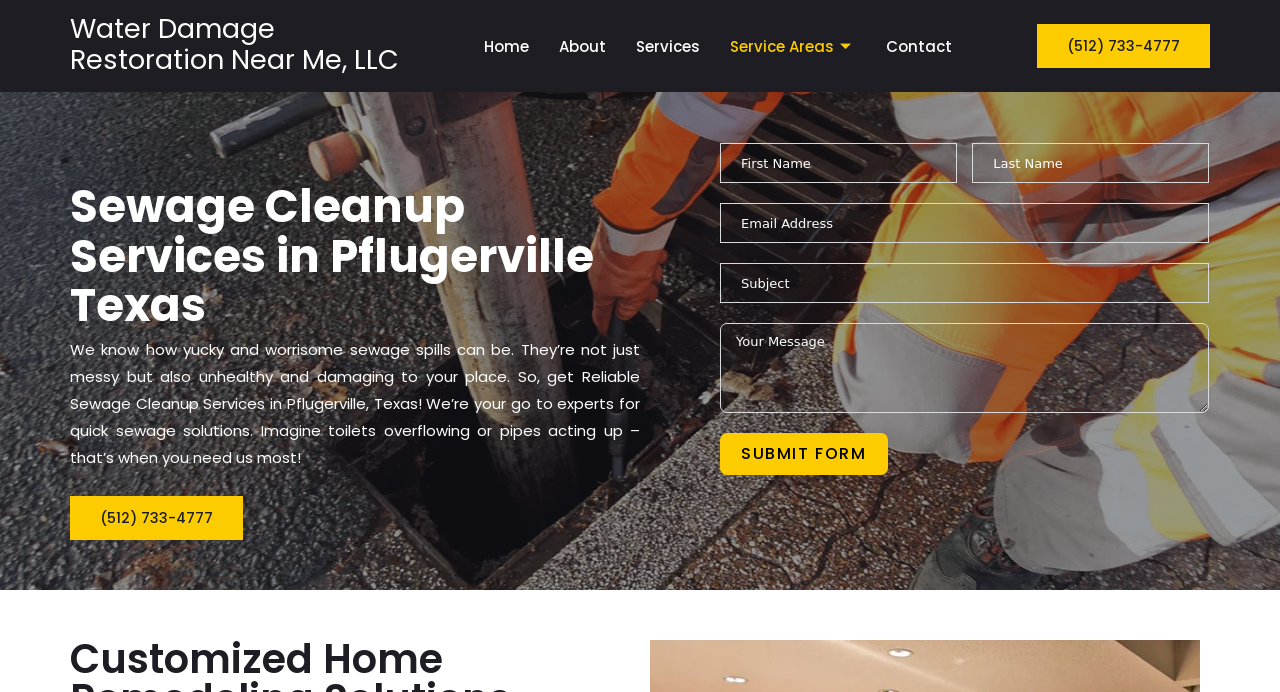What is the name of the company?
Based on the screenshot, provide a one-word or short-phrase response.

Water Damage Restoration Near Me, LLC